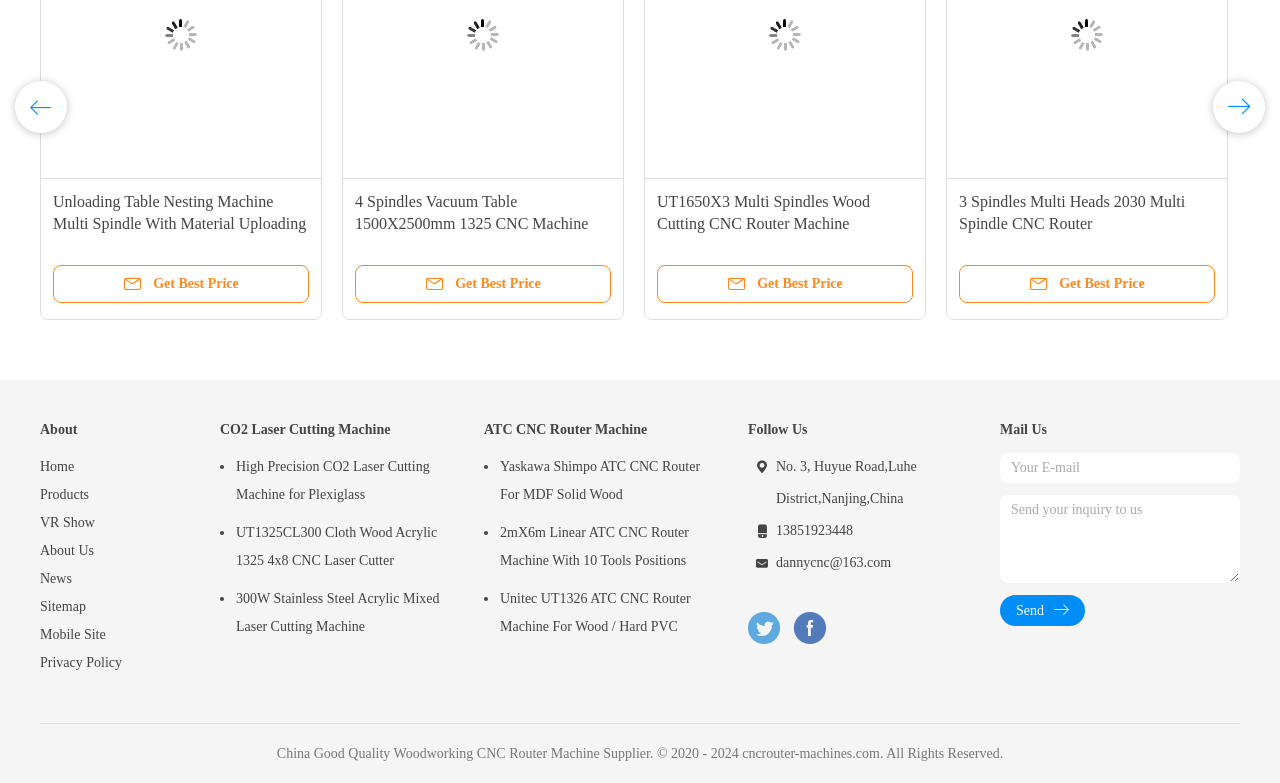Locate the bounding box coordinates of the item that should be clicked to fulfill the instruction: "Get Best Price for 18000mm / Min Multi Head Spindle CNC Router Machine".

[0.001, 0.338, 0.201, 0.387]